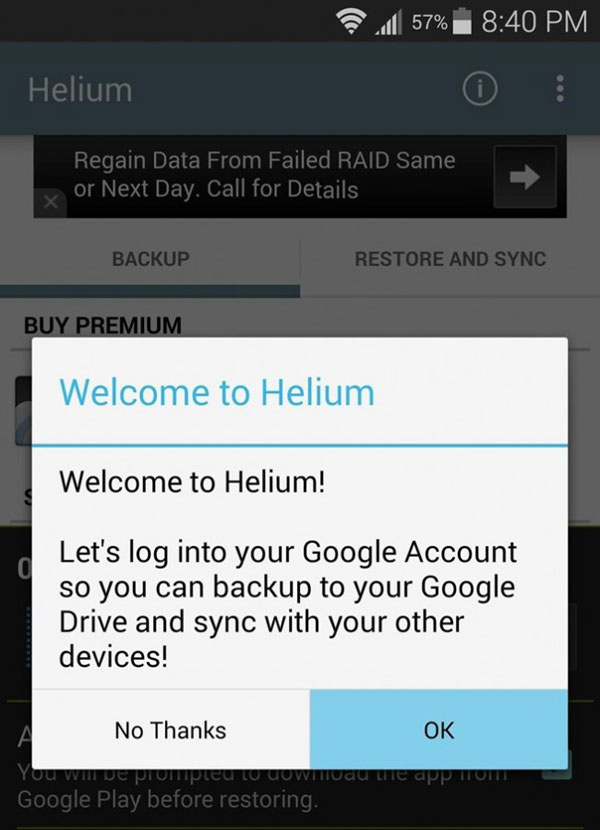Analyze the image and answer the question with as much detail as possible: 
What are the two options for users in the login process?

The interface prominently features buttons labeled 'No Thanks' and 'OK', allowing users to either decline or proceed with the login process, giving them the flexibility to choose their preferred action.